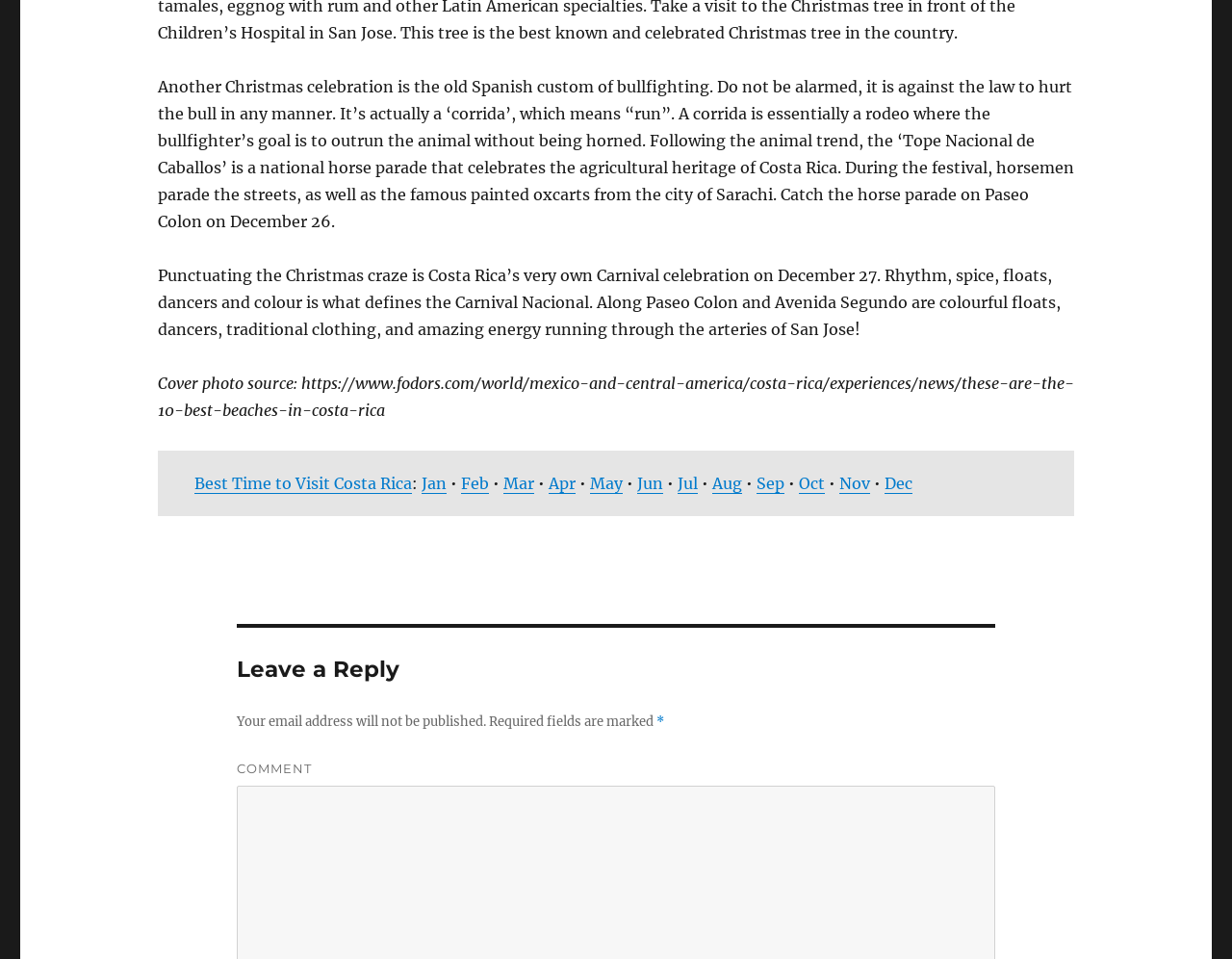Please determine the bounding box coordinates of the clickable area required to carry out the following instruction: "Click on 'Dec'". The coordinates must be four float numbers between 0 and 1, represented as [left, top, right, bottom].

[0.718, 0.494, 0.74, 0.514]